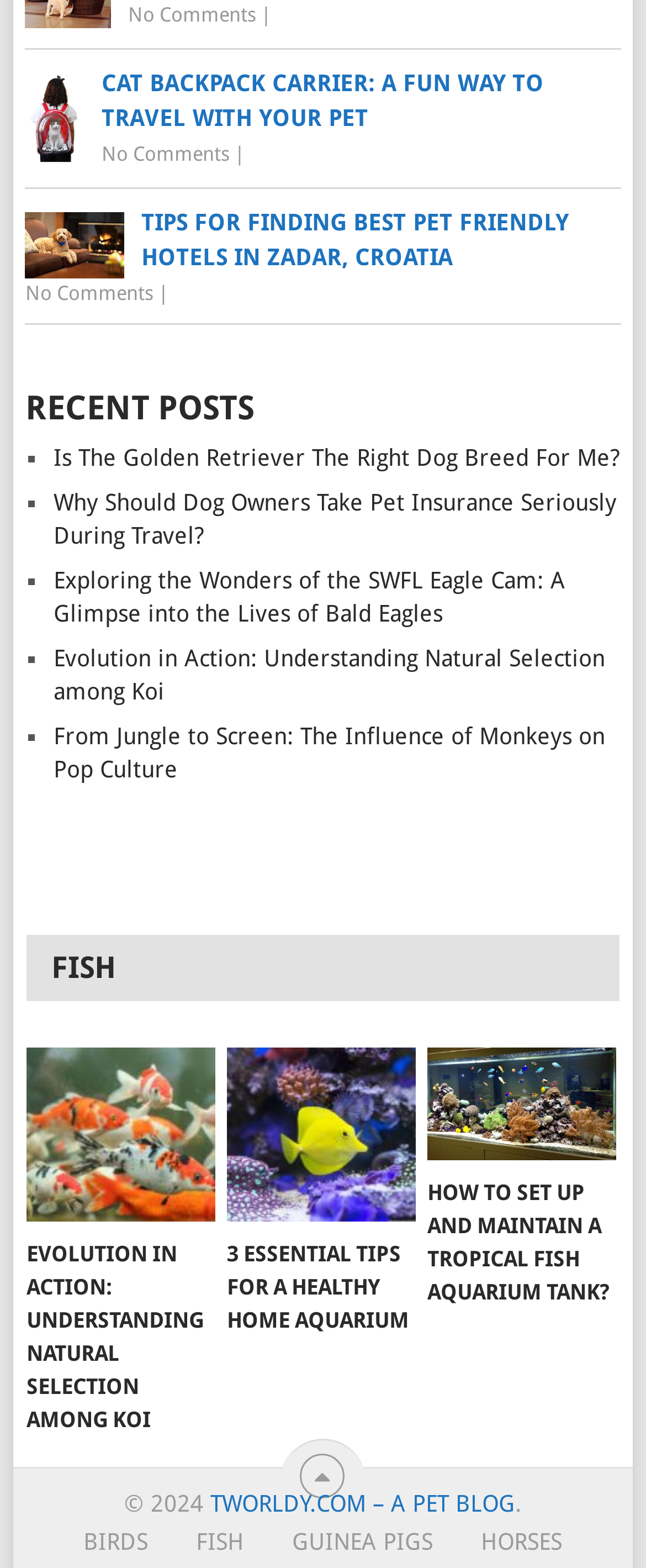Determine the bounding box coordinates of the element that should be clicked to execute the following command: "Visit the 'TWORLDY.COM – A PET BLOG' homepage".

[0.326, 0.951, 0.797, 0.968]